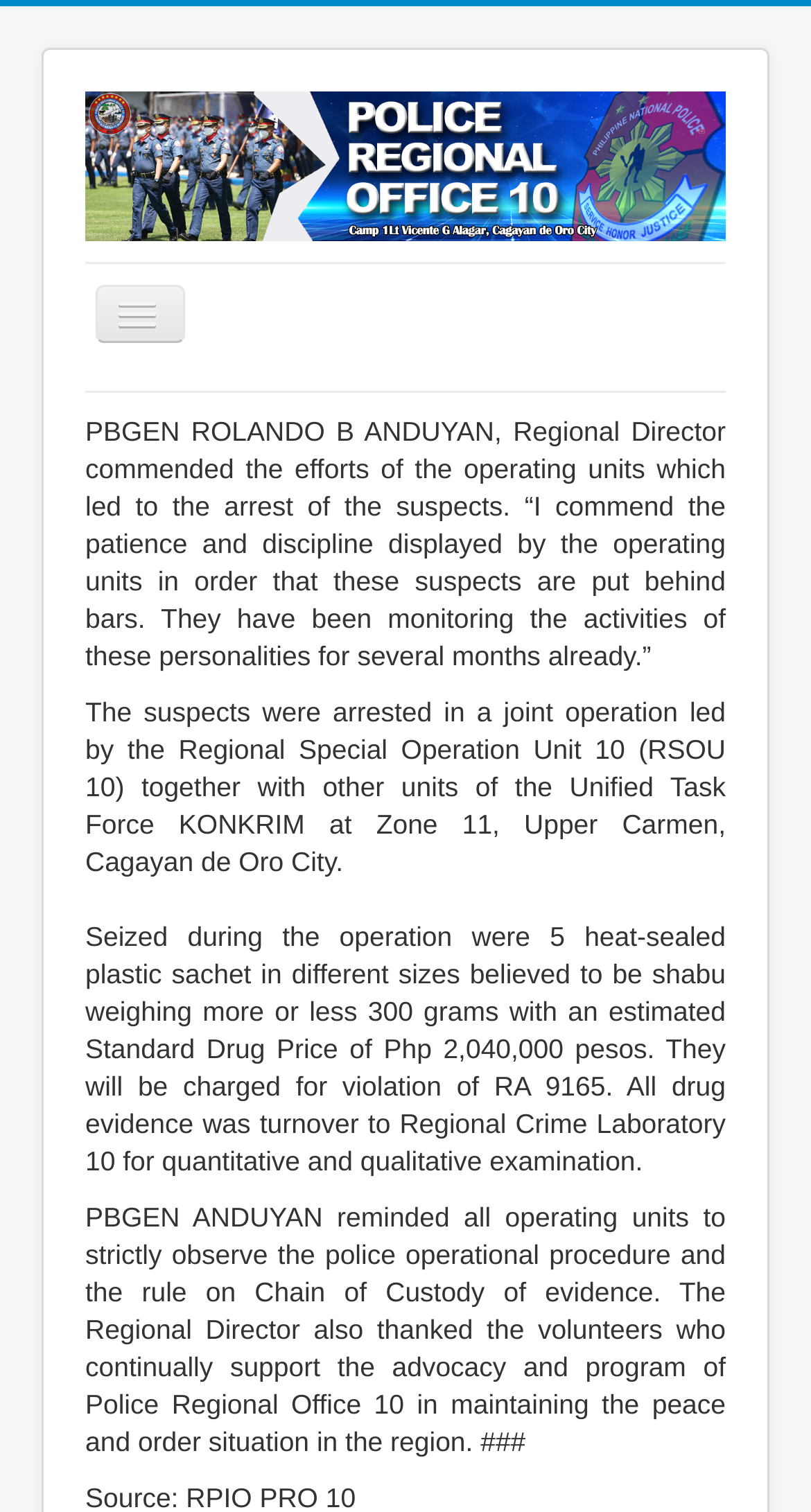Reply to the question with a single word or phrase:
How many grams of shabu were seized?

300 grams